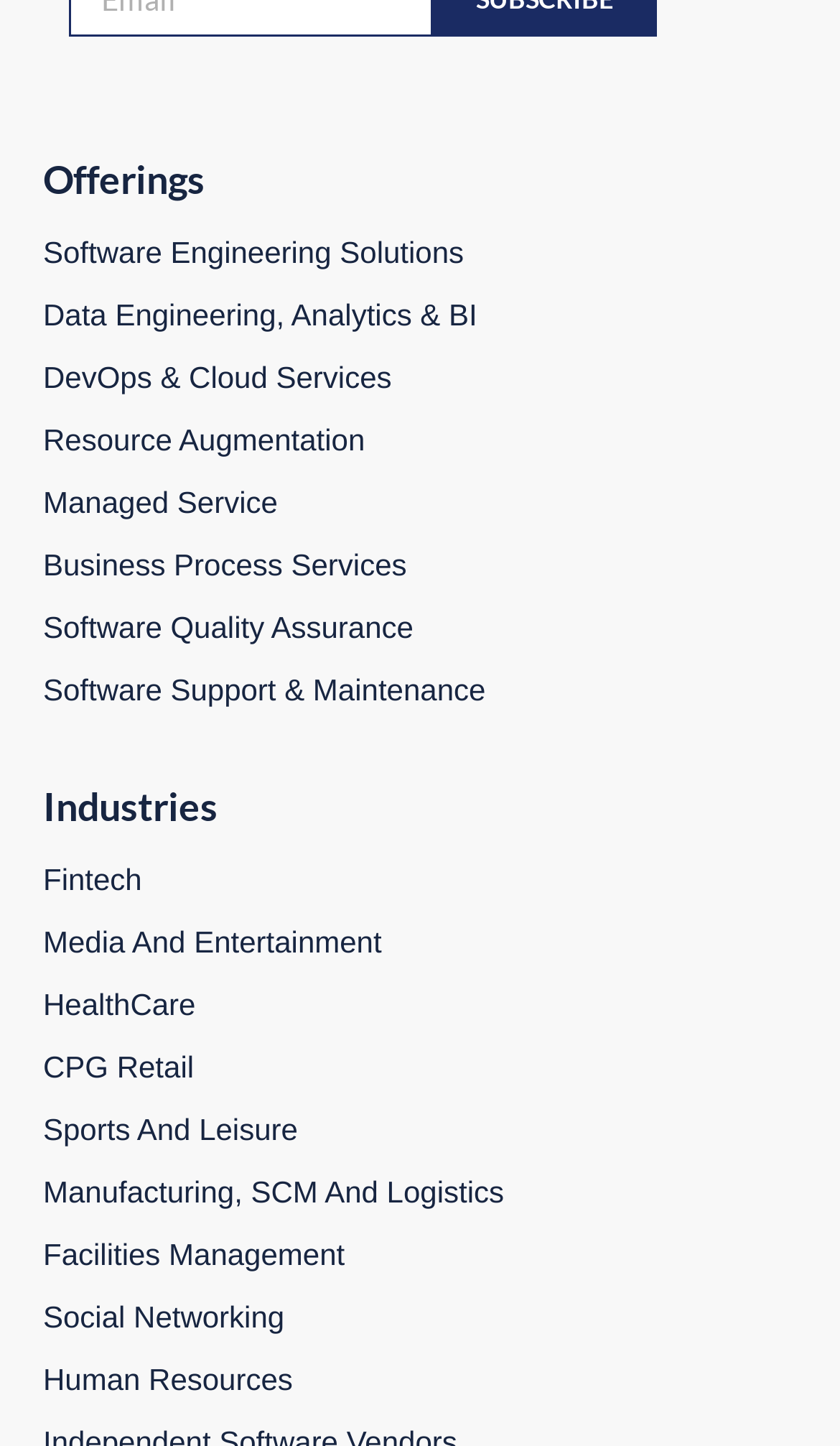Use a single word or phrase to answer the question:
What is the last link listed under Offerings?

Software Support & Maintenance